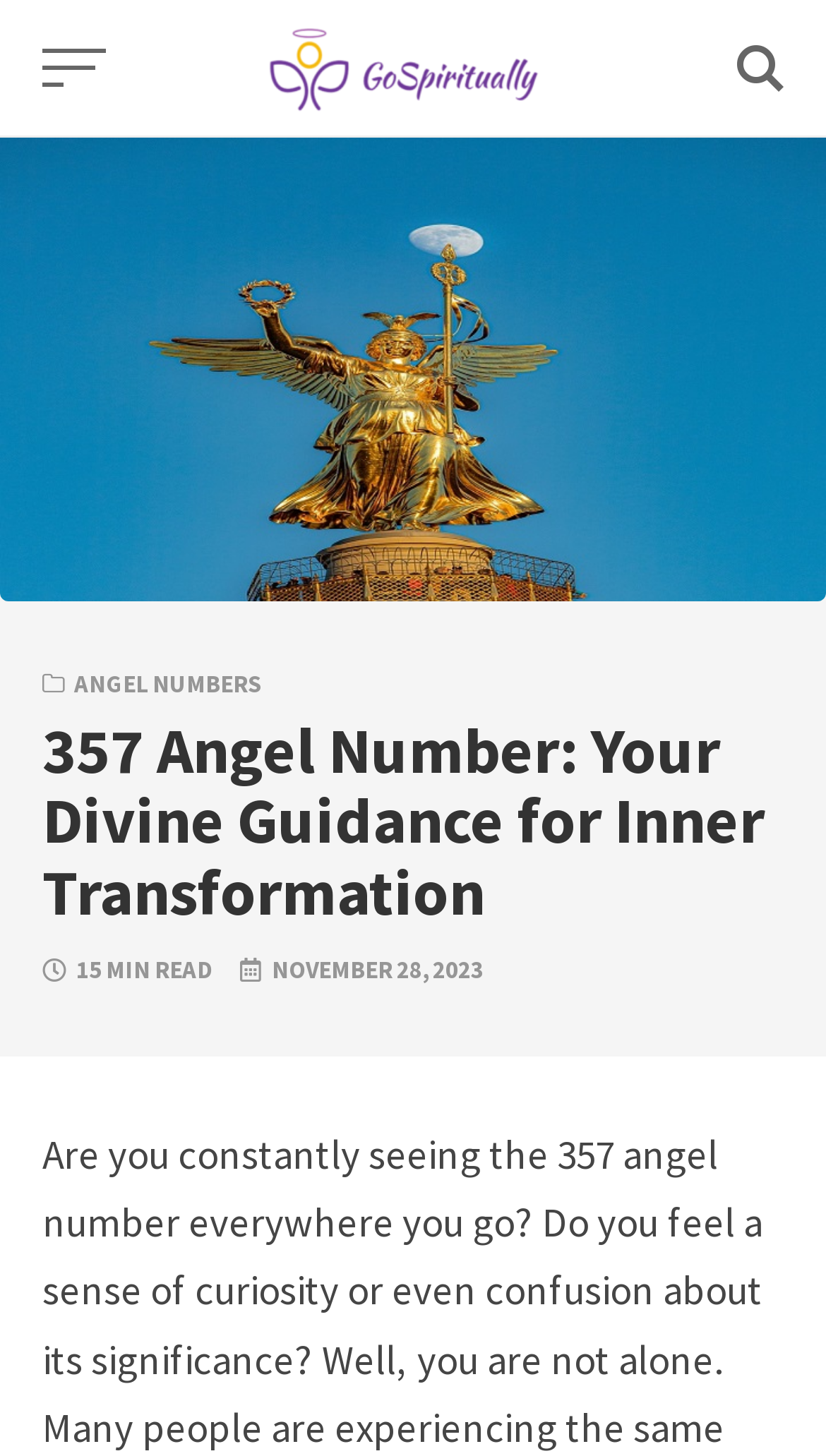What is the date of the article?
Could you answer the question in a detailed manner, providing as much information as possible?

I found a StaticText element with the text 'NOVEMBER 28, 2023' on the webpage, which suggests that the date of the article is November 28, 2023.